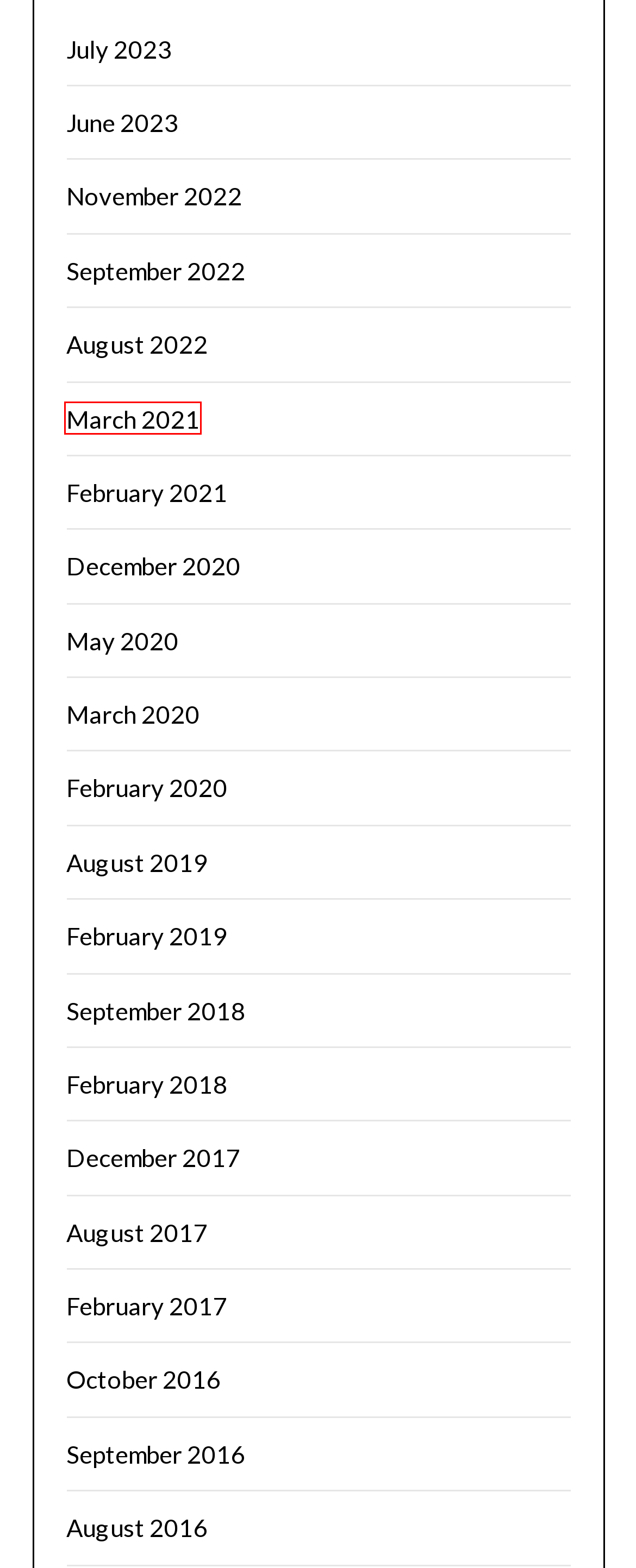You are provided with a screenshot of a webpage where a red rectangle bounding box surrounds an element. Choose the description that best matches the new webpage after clicking the element in the red bounding box. Here are the choices:
A. October 2016 – Daft Musings
B. September 2022 – Daft Musings
C. July 2023 – Daft Musings
D. March 2021 – Daft Musings
E. February 2021 – Daft Musings
F. December 2020 – Daft Musings
G. August 2017 – Daft Musings
H. February 2020 – Daft Musings

D